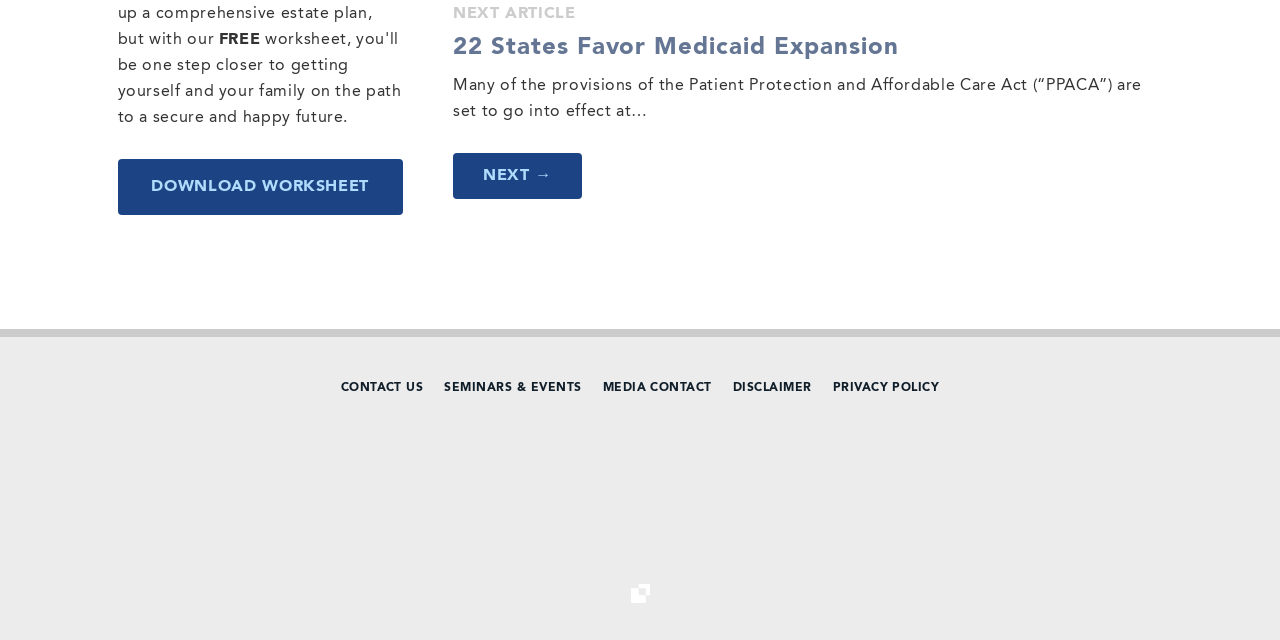What is the purpose of the links at the bottom of the page?
We need a detailed and meticulous answer to the question.

The links at the bottom of the page, such as 'CONTACT US', 'SEMINARS & EVENTS', 'MEDIA CONTACT', 'DISCLAIMER', and 'PRIVACY POLICY', are likely provided to offer additional information or resources to users, such as contact details, event information, or legal notices.